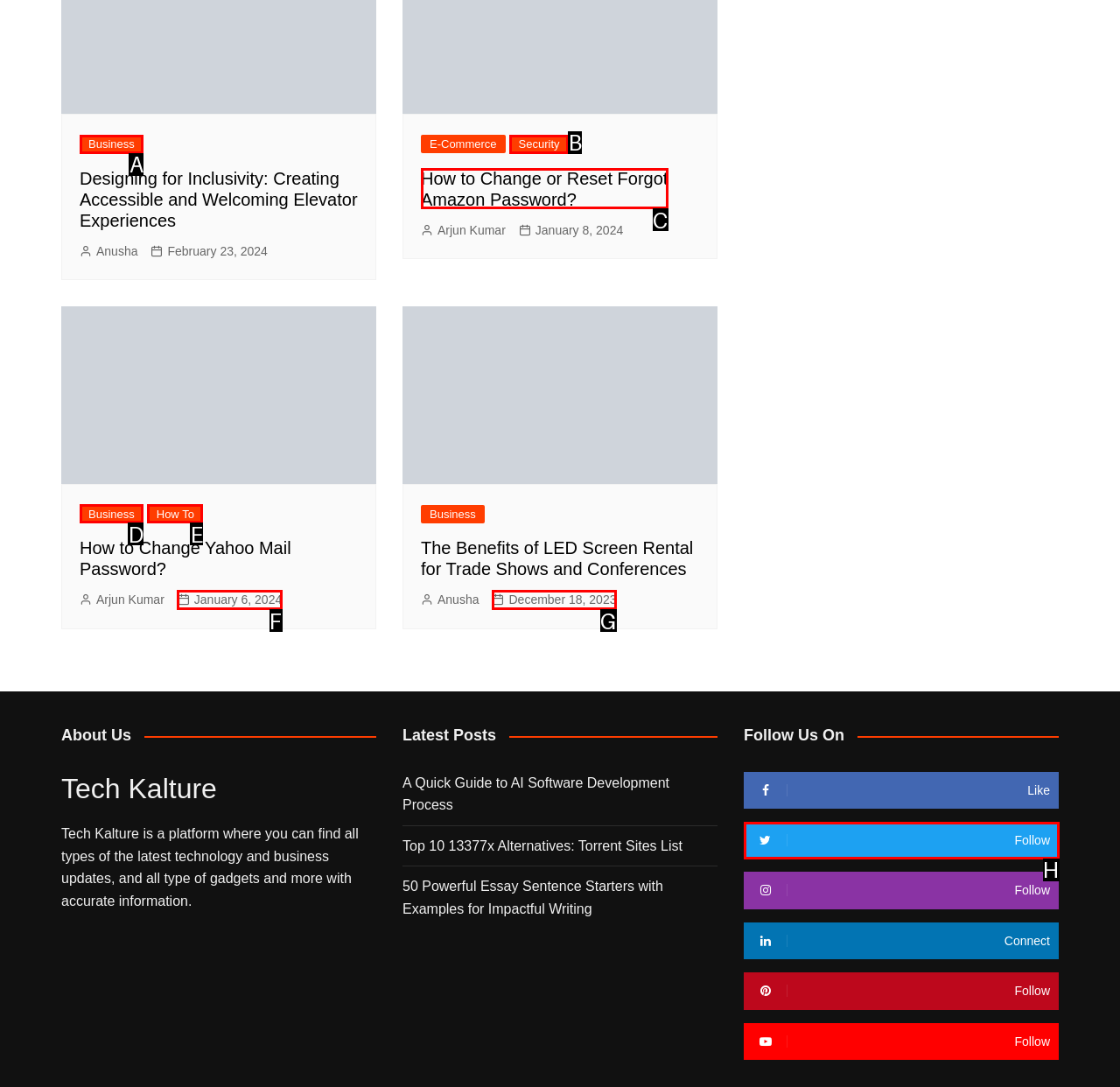Select the HTML element that matches the description: Security. Provide the letter of the chosen option as your answer.

B